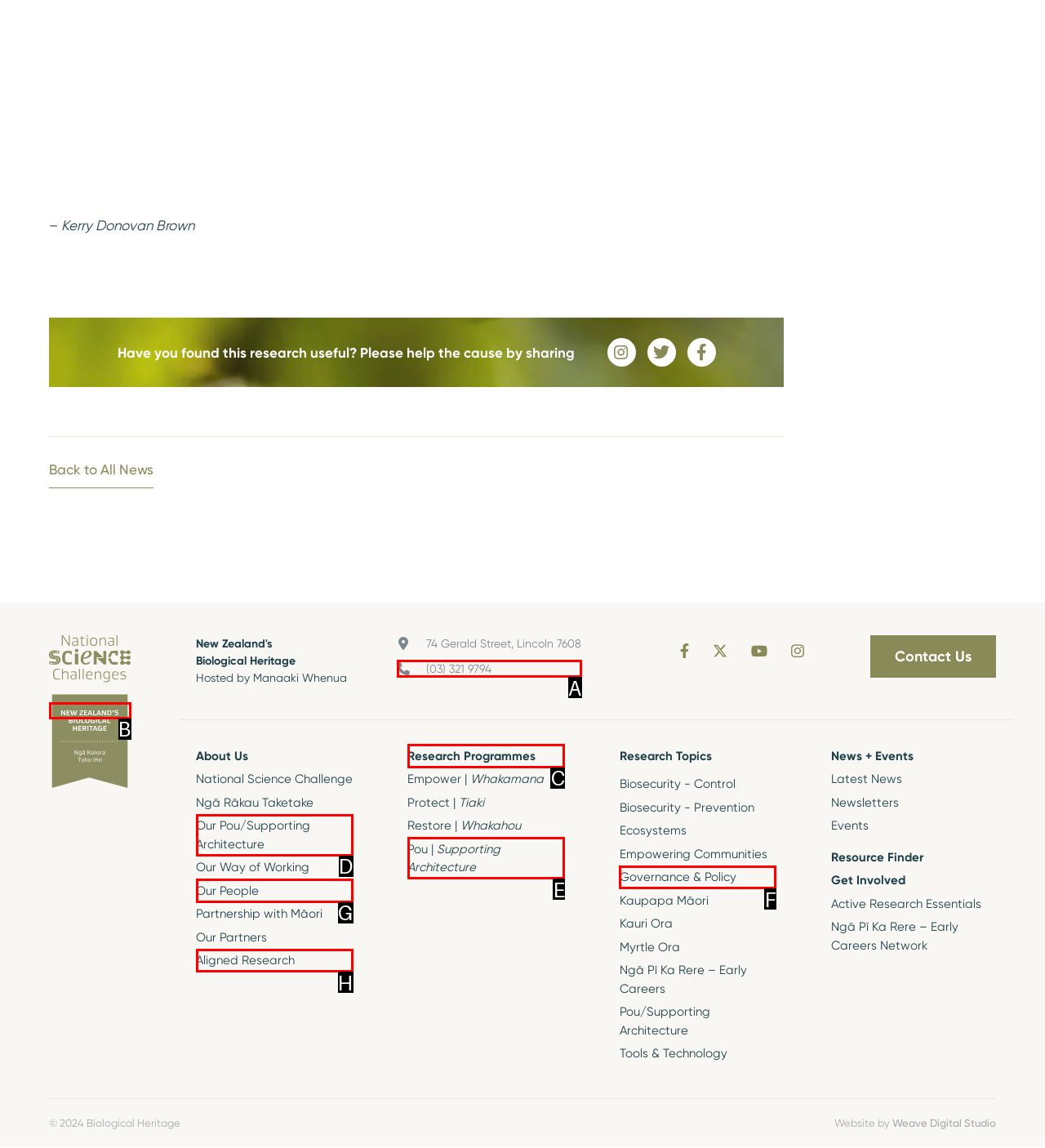Identify the correct UI element to click for the following task: Subscribe to JEMCentral Choose the option's letter based on the given choices.

None